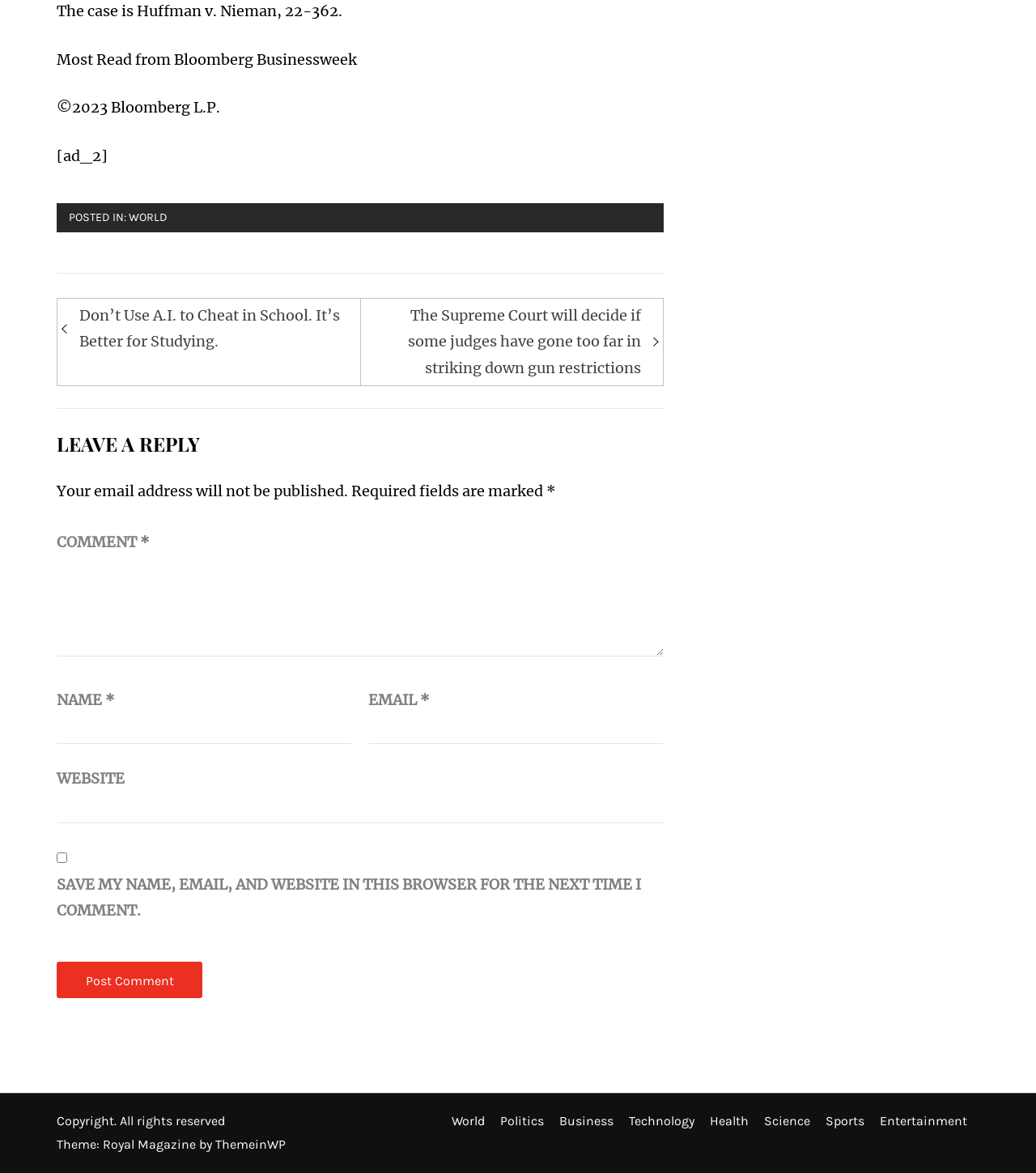What is the theme of the webpage?
Look at the image and respond with a one-word or short phrase answer.

Royal Magazine